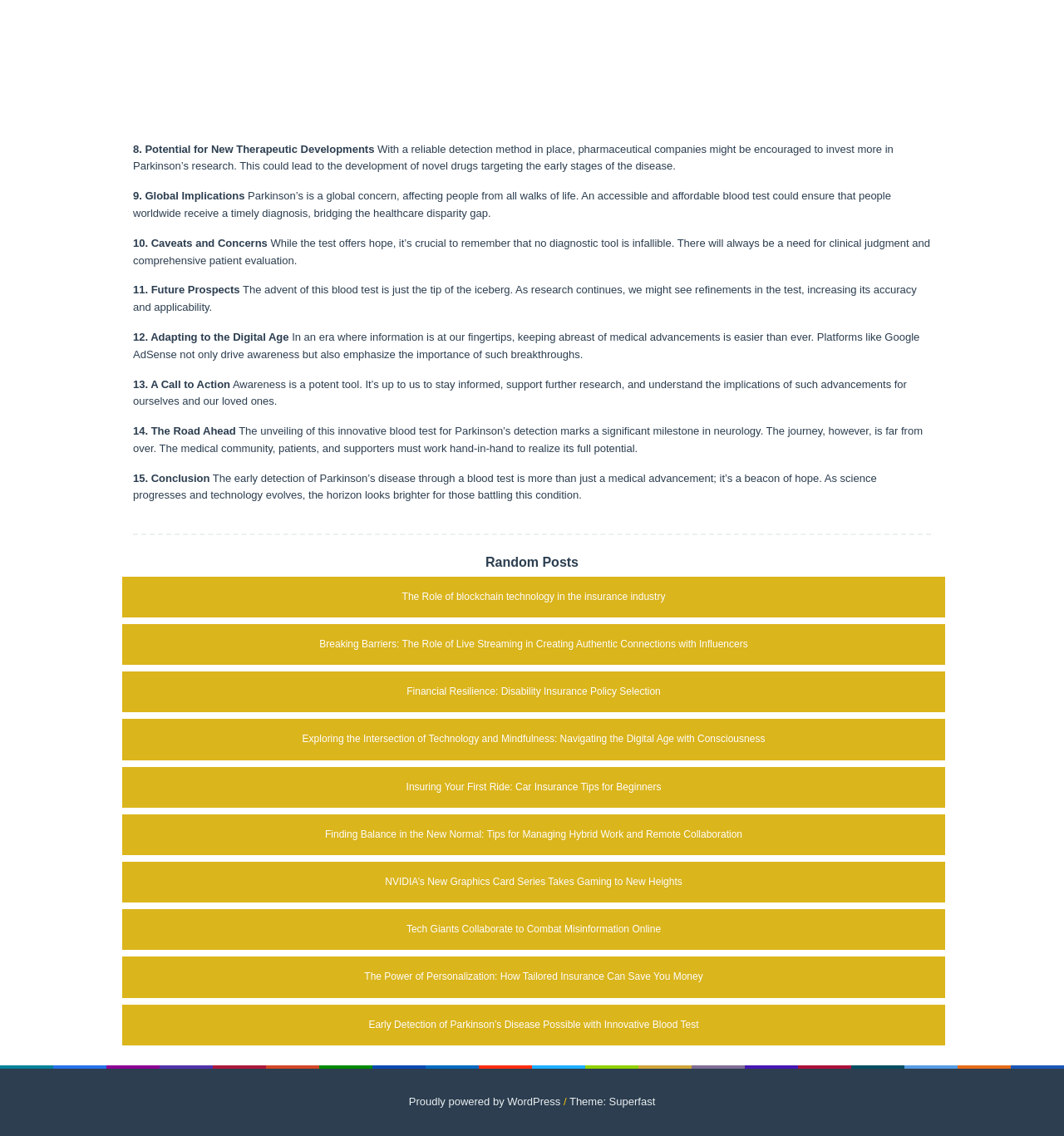Please give a one-word or short phrase response to the following question: 
What is the topic of section 8?

Global Implications